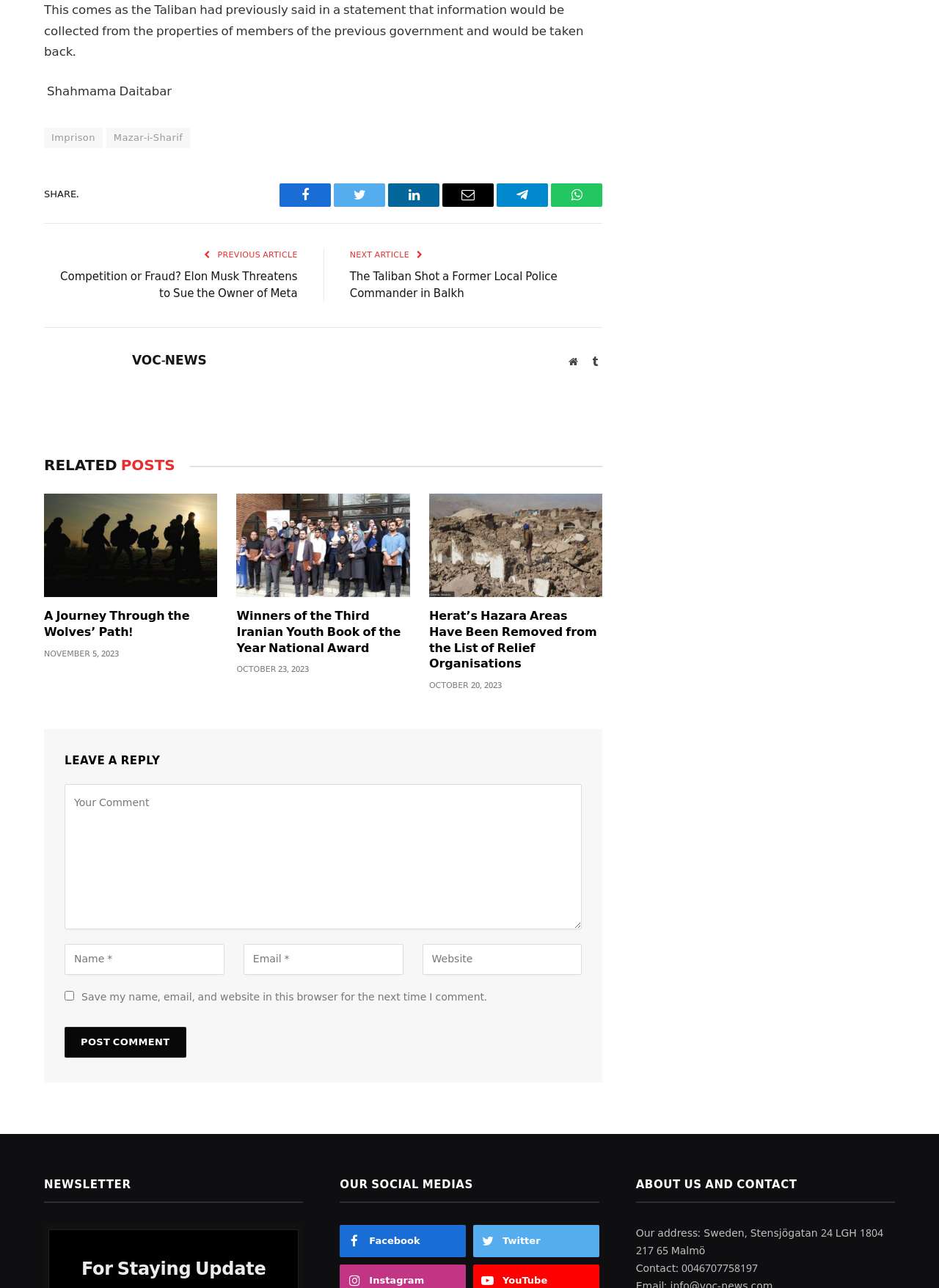How many social media platforms are listed?
Answer the question with a single word or phrase derived from the image.

7